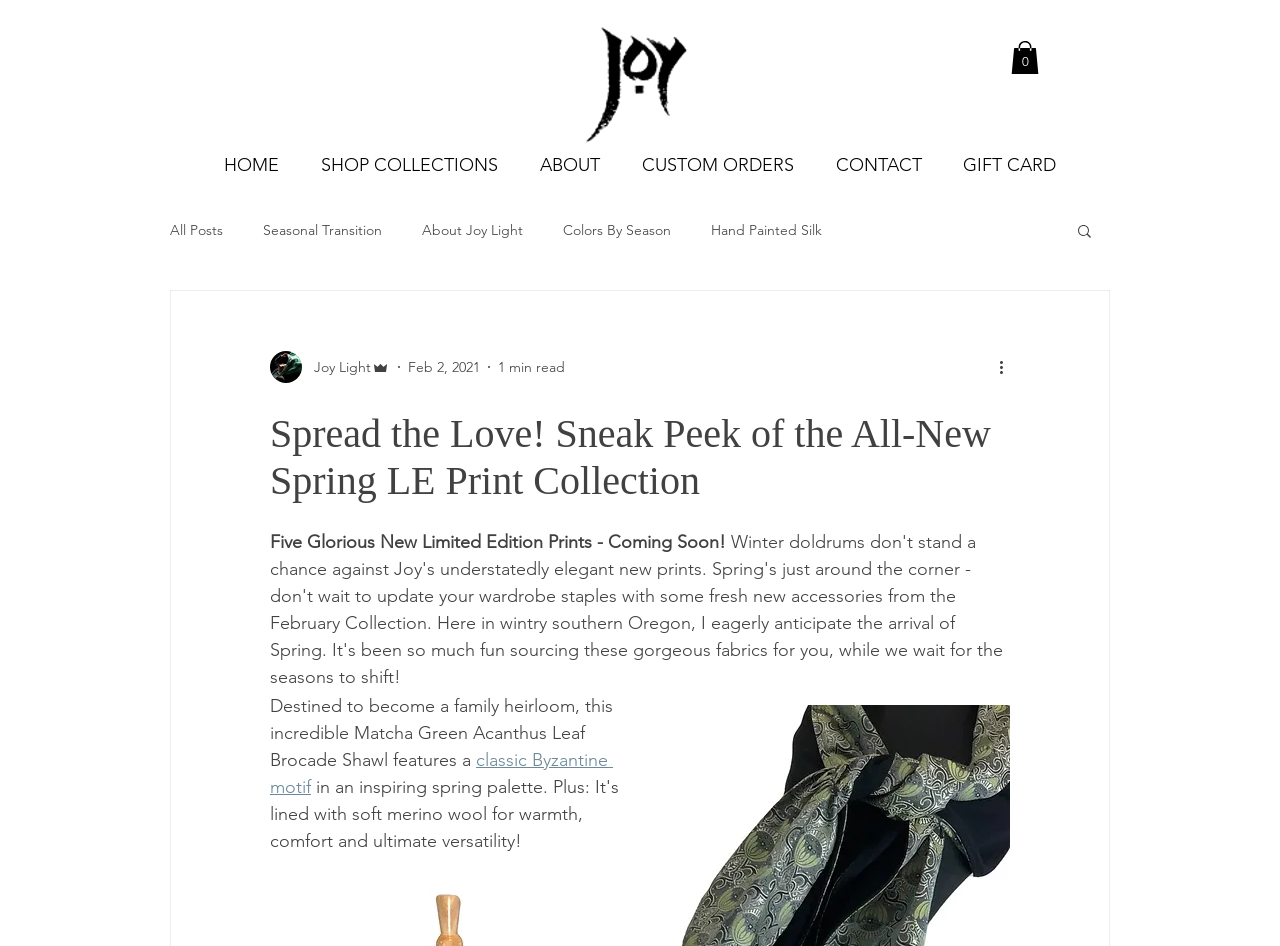Highlight the bounding box coordinates of the element you need to click to perform the following instruction: "Read the blog post."

[0.211, 0.434, 0.789, 0.533]